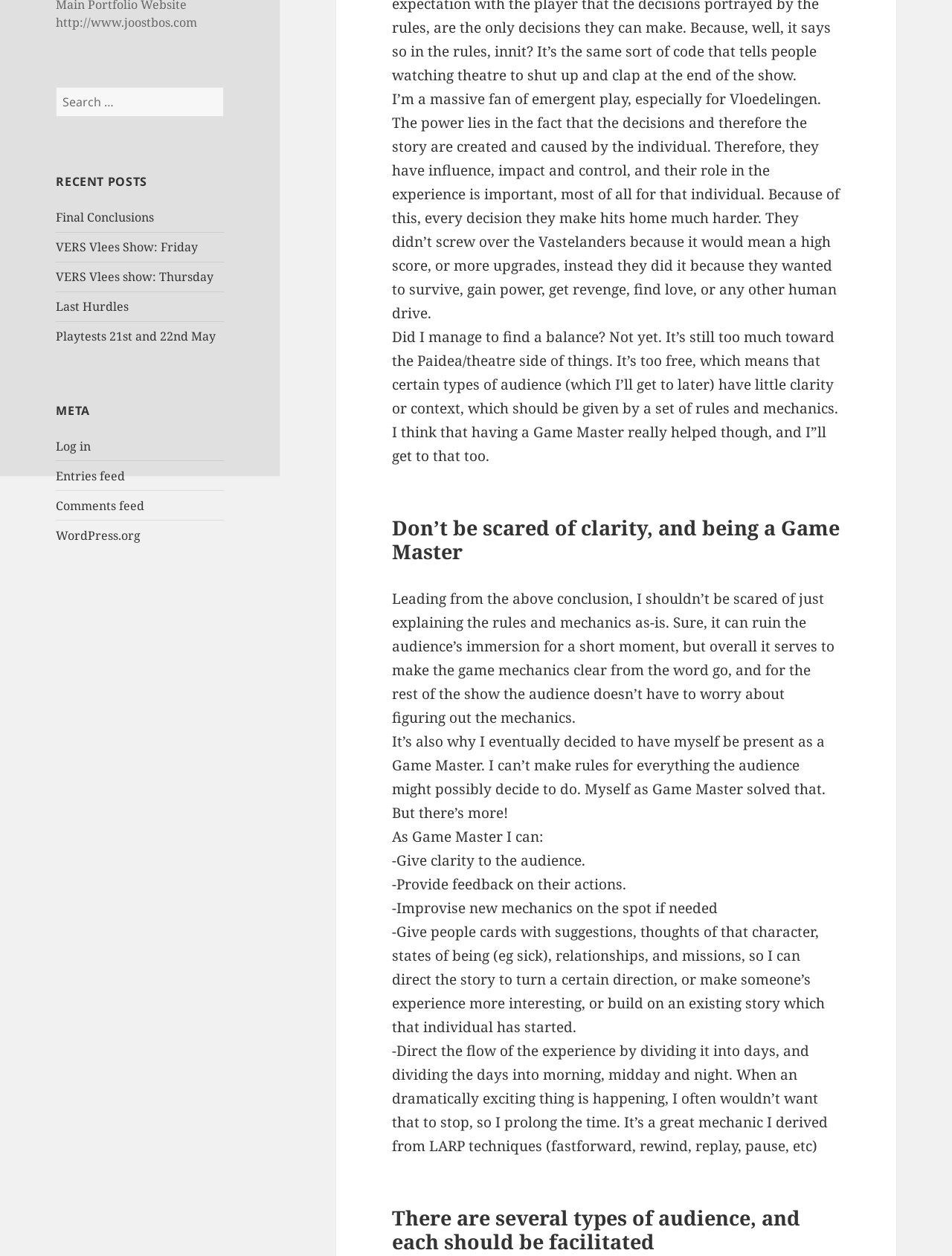Using the description: "VERS Vlees show: Thursday", determine the UI element's bounding box coordinates. Ensure the coordinates are in the format of four float numbers between 0 and 1, i.e., [left, top, right, bottom].

[0.059, 0.214, 0.224, 0.227]